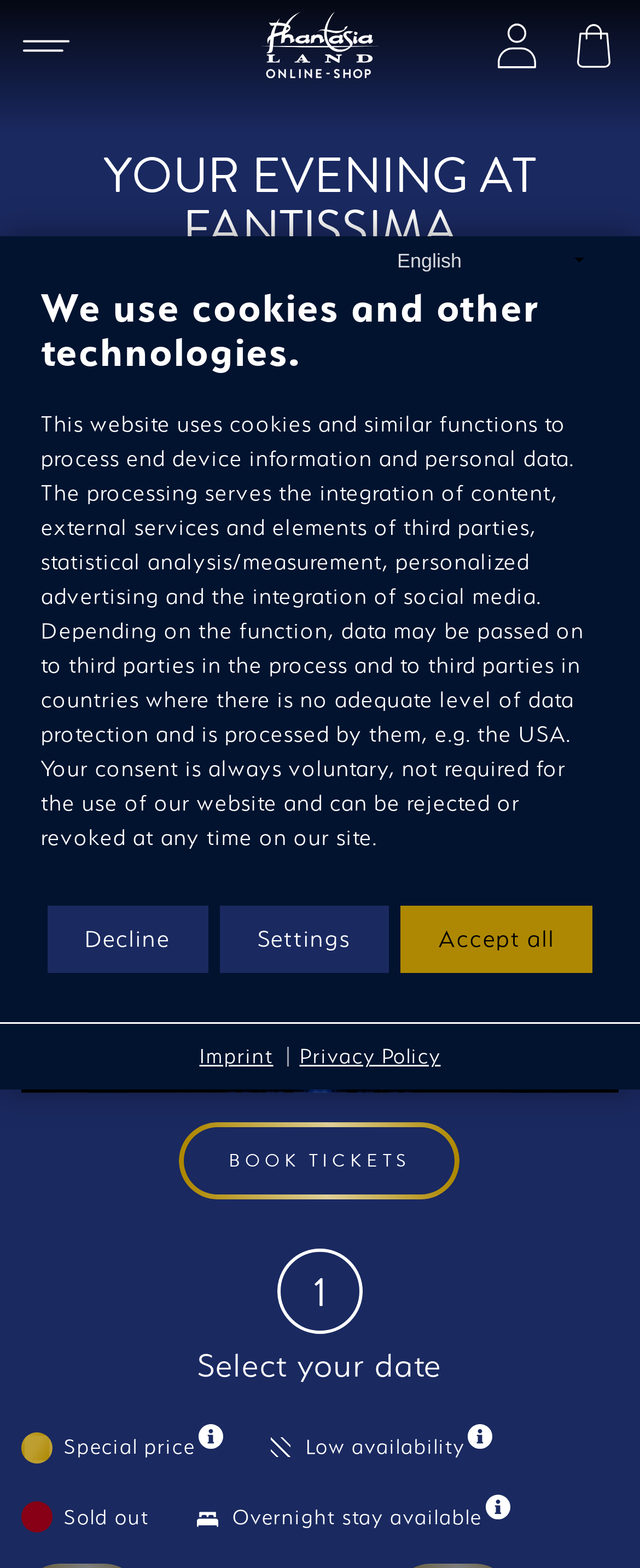Provide your answer in a single word or phrase: 
What is the purpose of the 'Read more' buttons?

To provide additional information